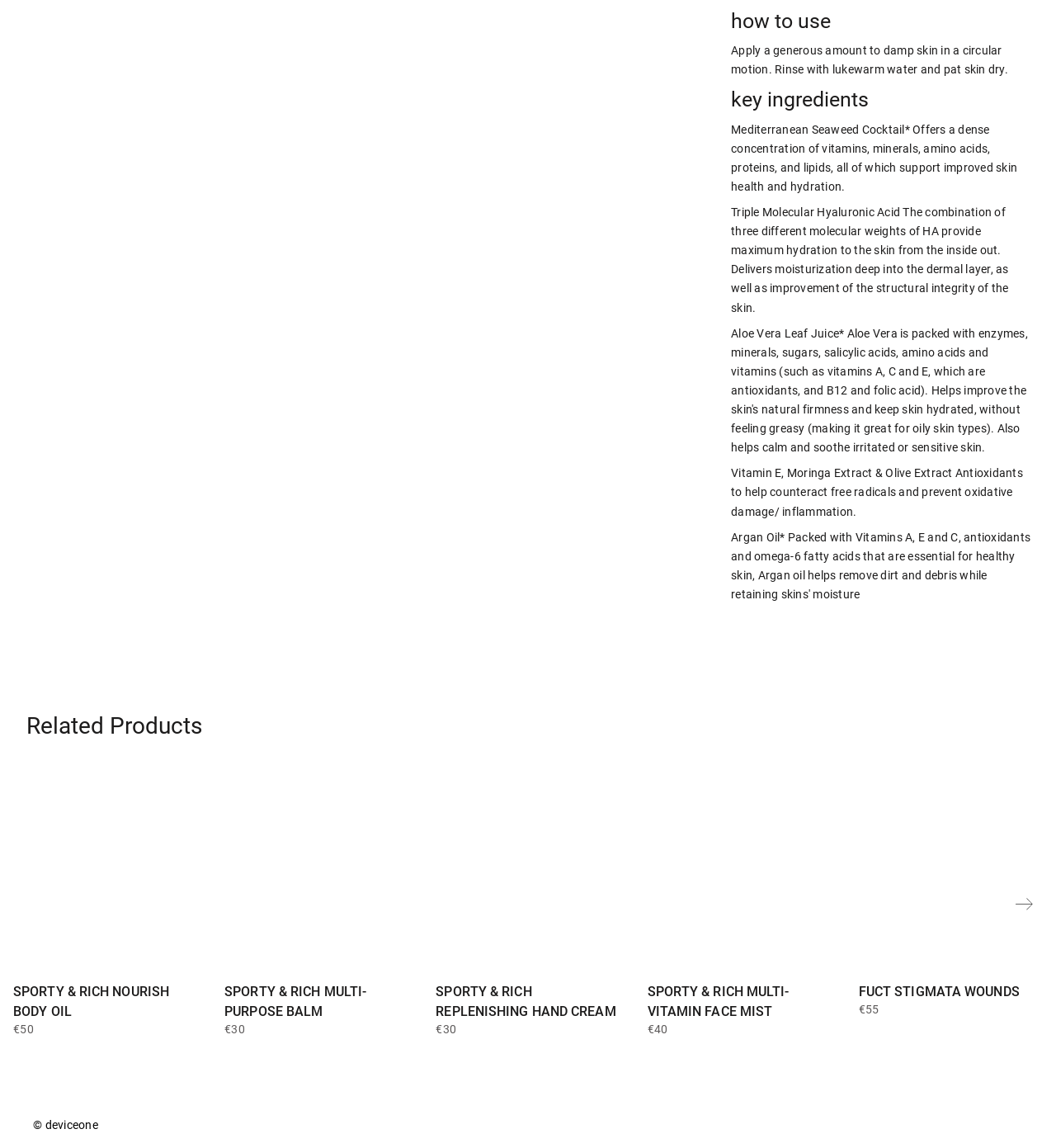Using the element description provided, determine the bounding box coordinates in the format (top-left x, top-left y, bottom-right x, bottom-right y). Ensure that all values are floating point numbers between 0 and 1. Element description: © deviceone

[0.031, 0.972, 0.093, 0.989]